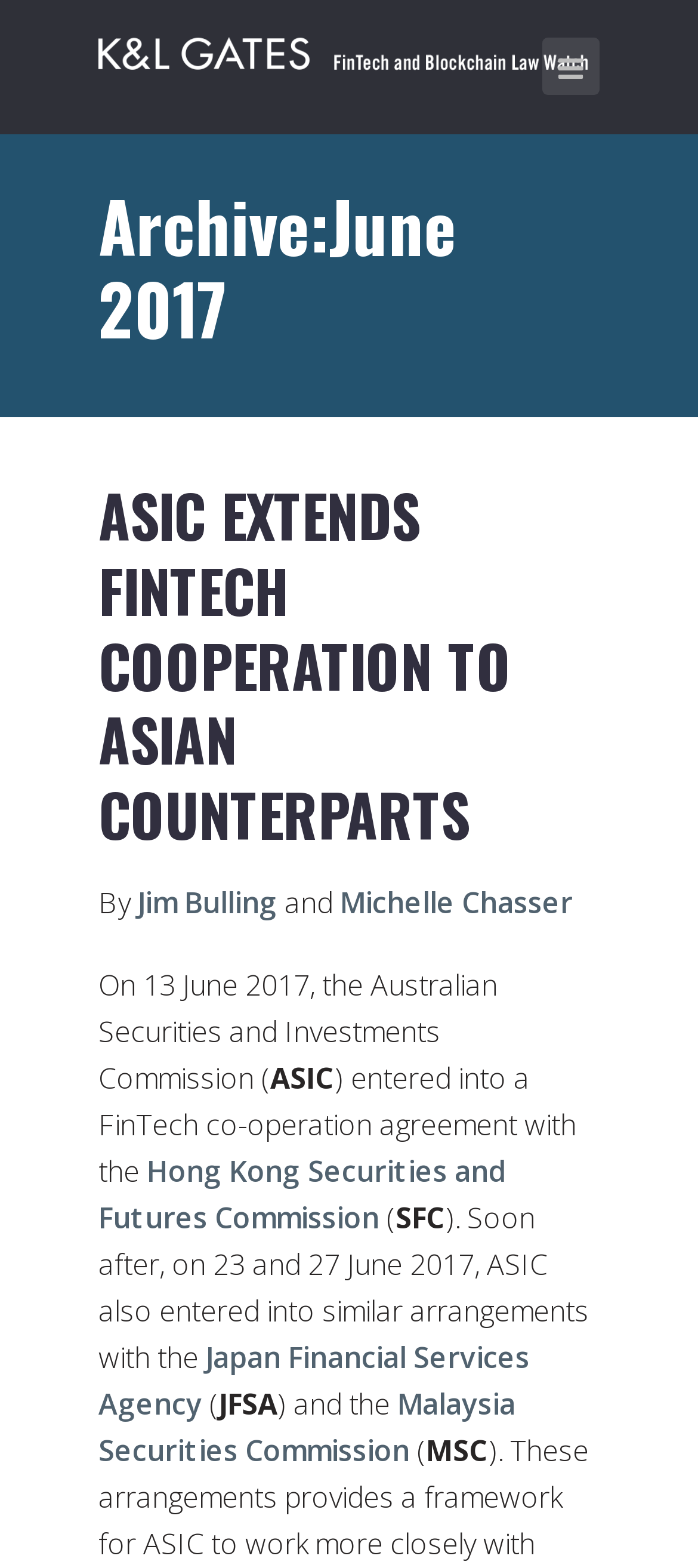What is the abbreviation of Australian Securities and Investments Commission?
Please provide a full and detailed response to the question.

The text mentions 'the Australian Securities and Investments Commission ('ASIC')', indicating that ASIC is the abbreviation of the organization.